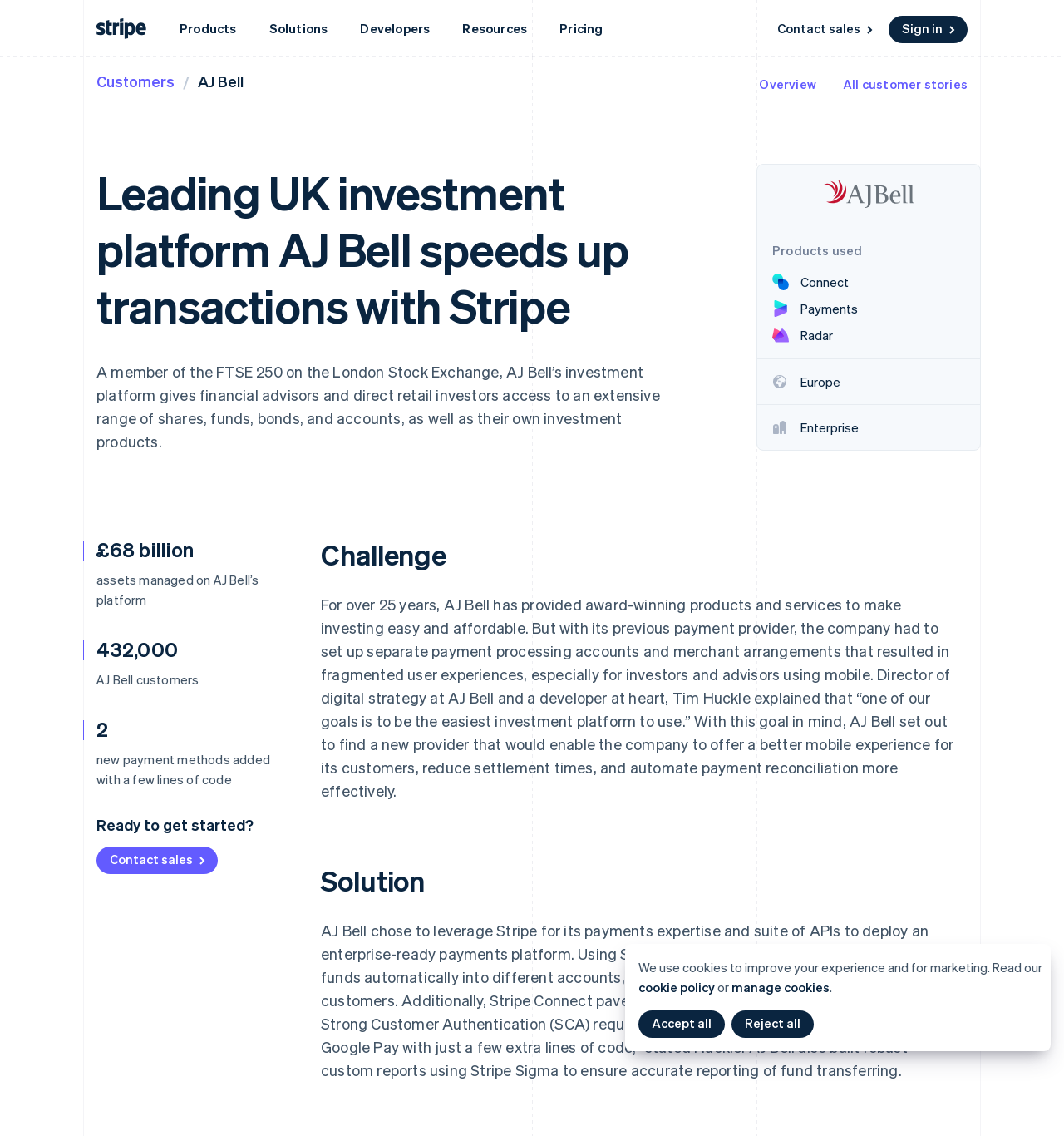Identify the bounding box coordinates for the region to click in order to carry out this instruction: "Explore '5 Key People To Ask for Real Estate Investment Advice'". Provide the coordinates using four float numbers between 0 and 1, formatted as [left, top, right, bottom].

None